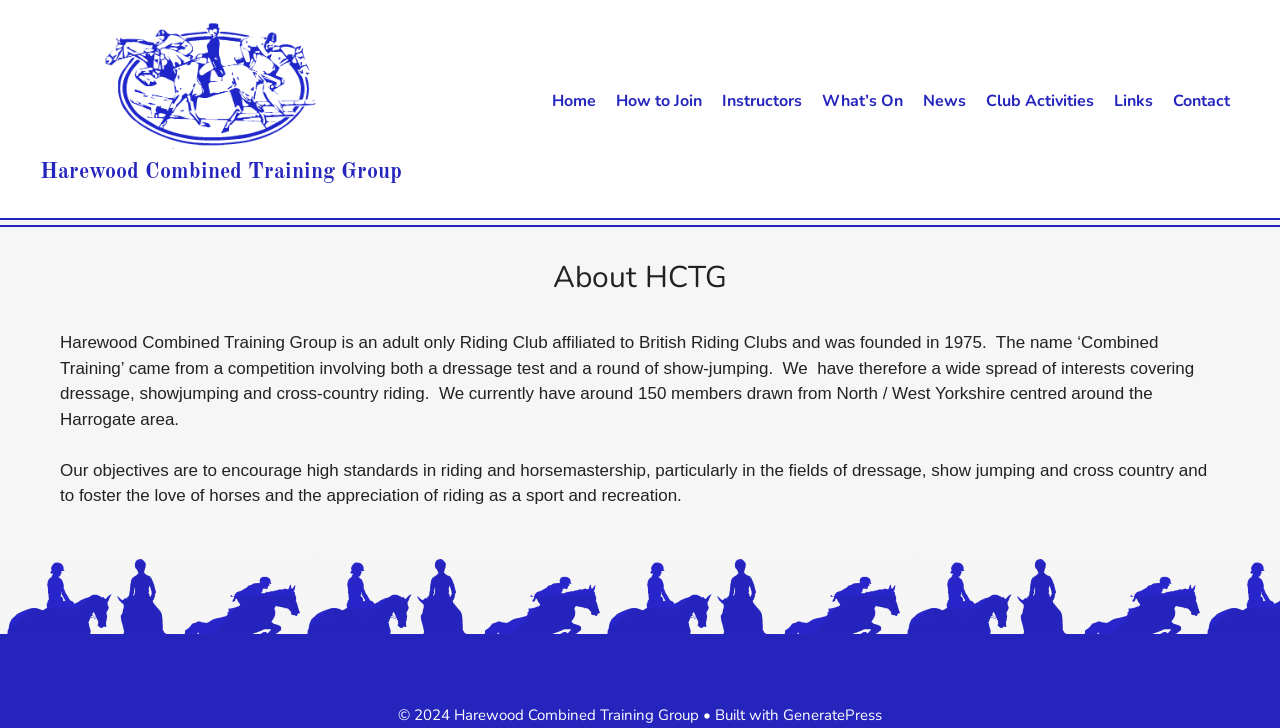Find the bounding box coordinates of the clickable area that will achieve the following instruction: "Click the Home link".

[0.423, 0.105, 0.473, 0.173]